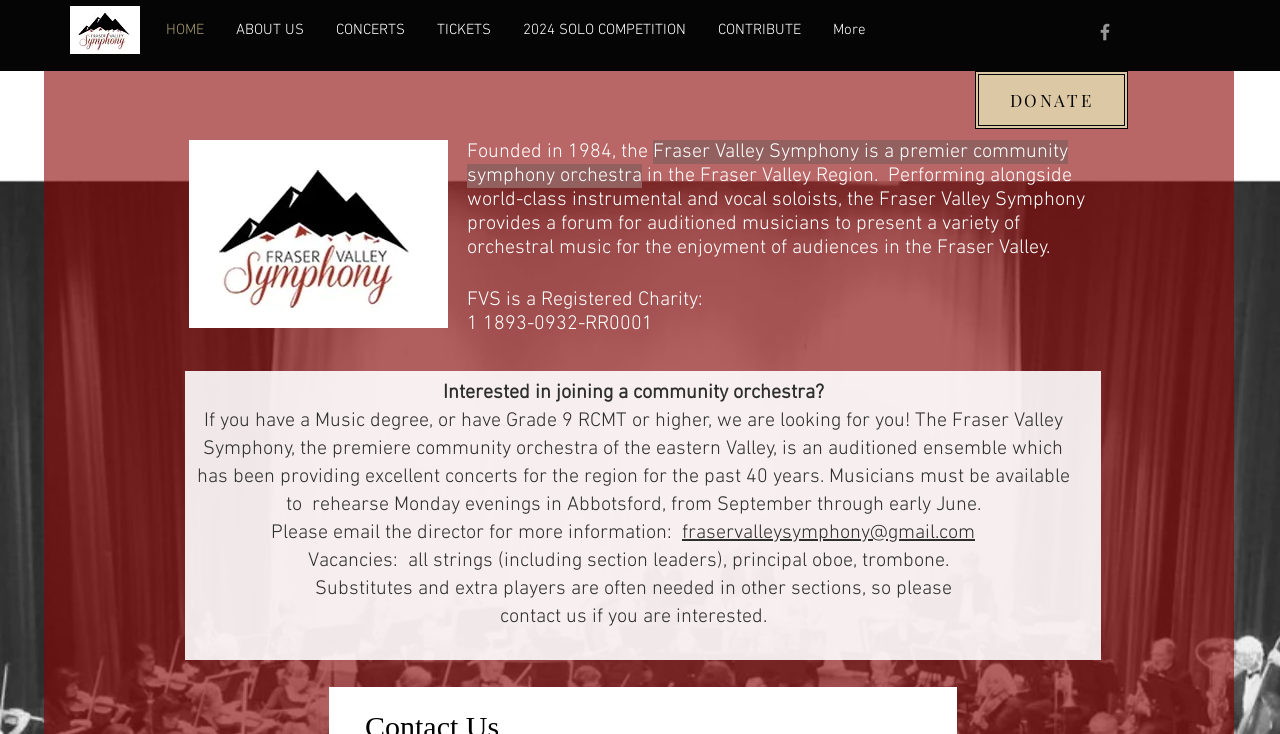Answer the question using only one word or a concise phrase: What is the charity registration number of FVS?

1 1893-0932-RR0001